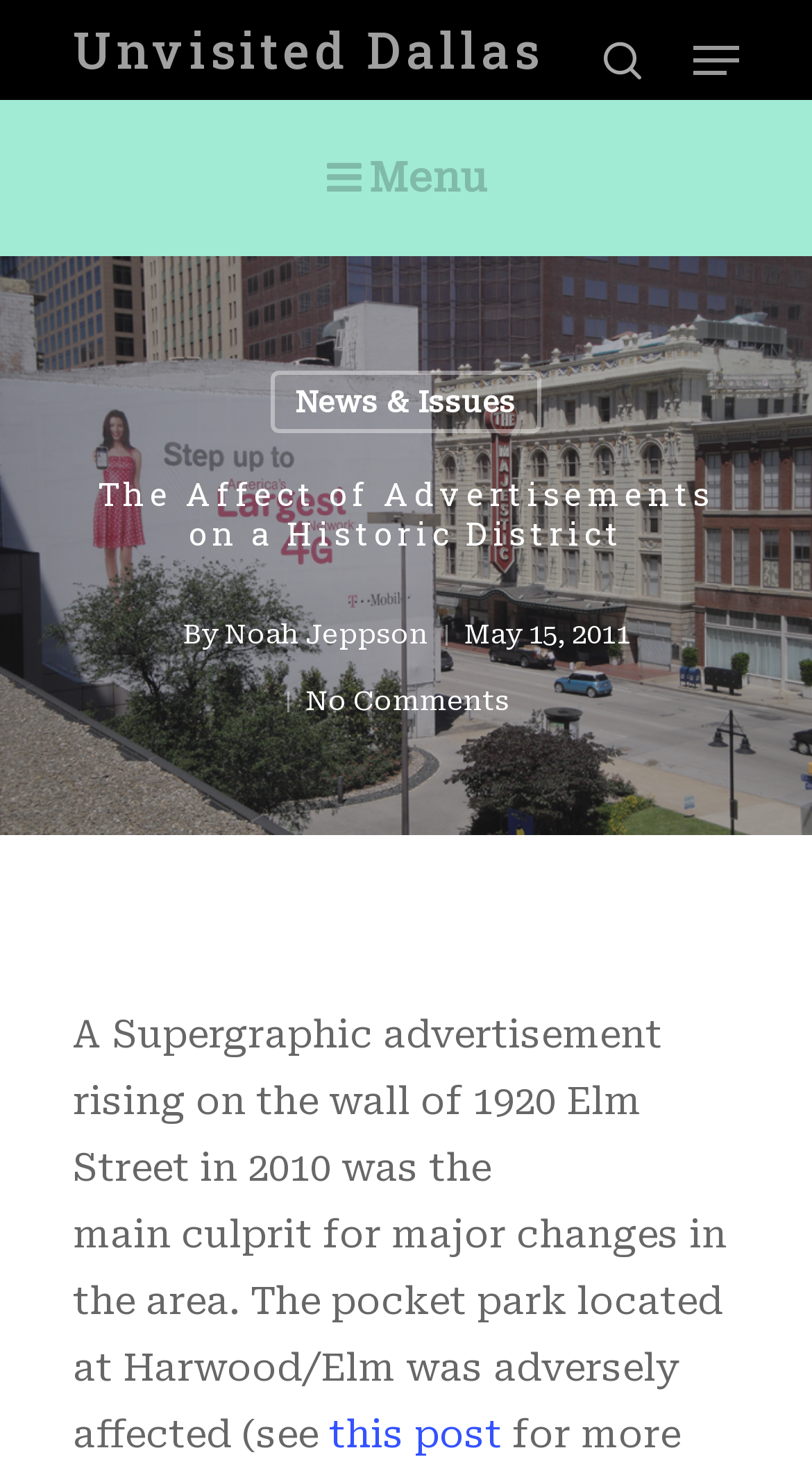Please respond in a single word or phrase: 
What is the name of the author of this article?

Noah Jeppson